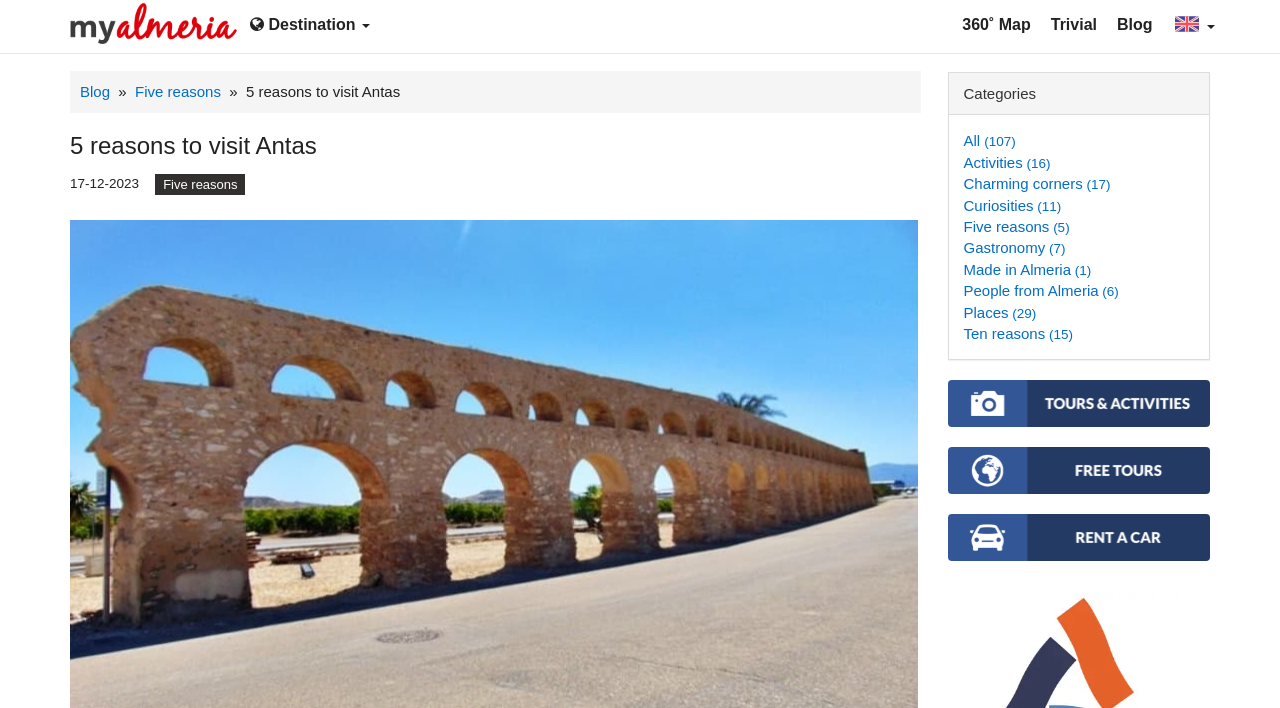How many languages are available on the webpage?
Answer the question with a detailed and thorough explanation.

I found a button with the text 'en' and an image of the same name, indicating that only one language, English, is available on the webpage.